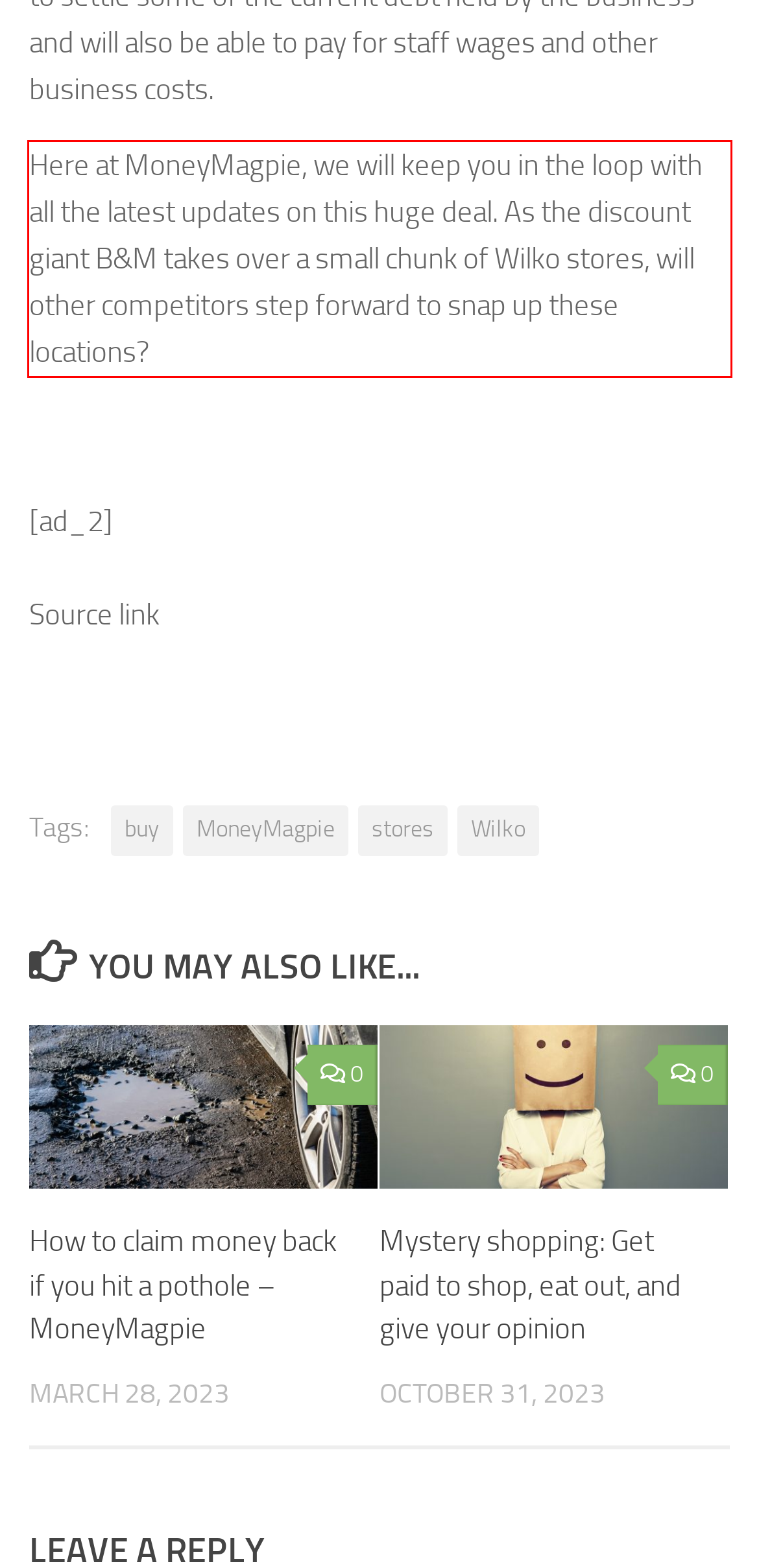Please look at the webpage screenshot and extract the text enclosed by the red bounding box.

Here at MoneyMagpie, we will keep you in the loop with all the latest updates on this huge deal. As the discount giant B&M takes over a small chunk of Wilko stores, will other competitors step forward to snap up these locations?